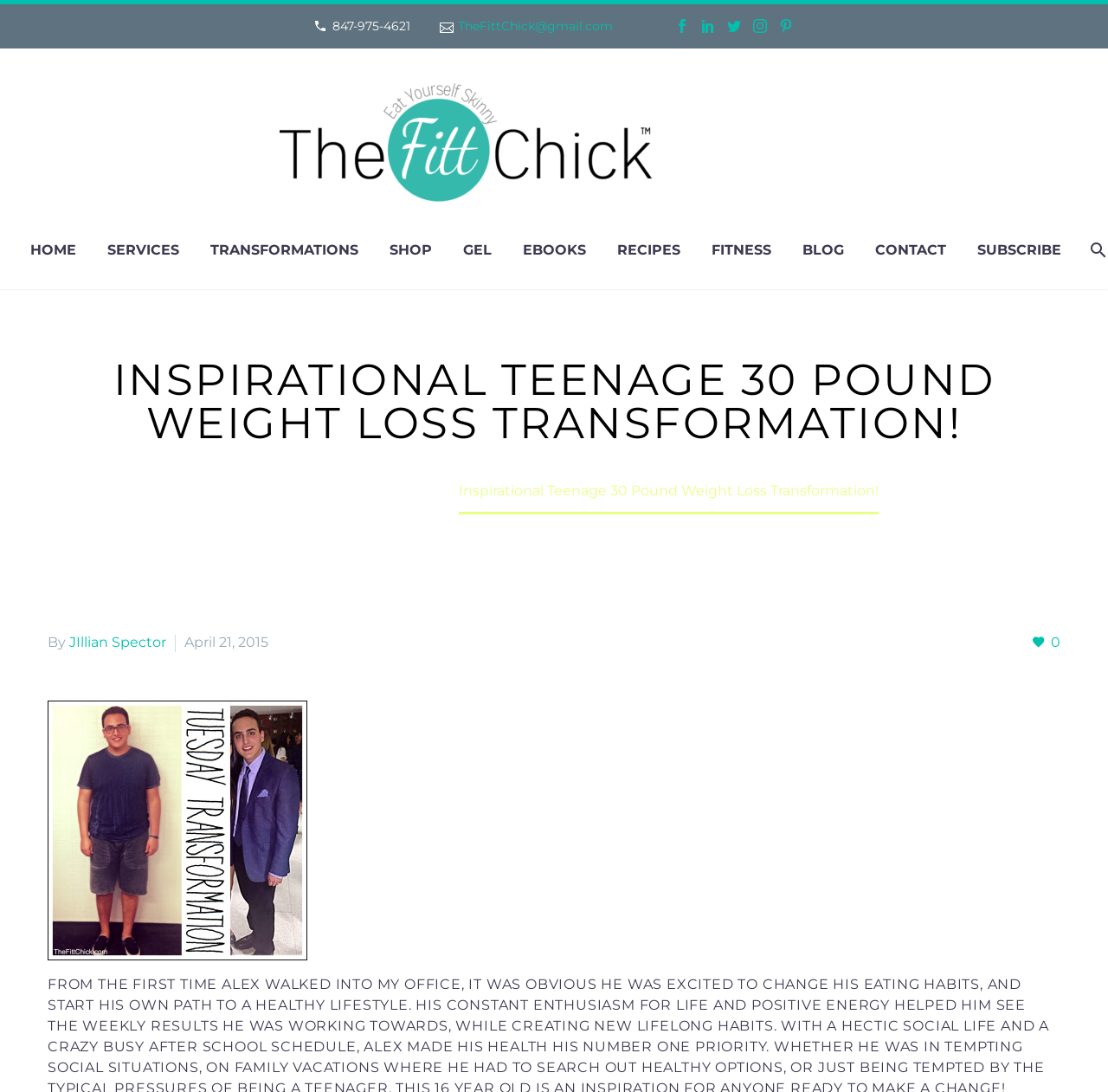Please locate the bounding box coordinates for the element that should be clicked to achieve the following instruction: "Go to the HOME page". Ensure the coordinates are given as four float numbers between 0 and 1, i.e., [left, top, right, bottom].

[0.016, 0.219, 0.08, 0.239]